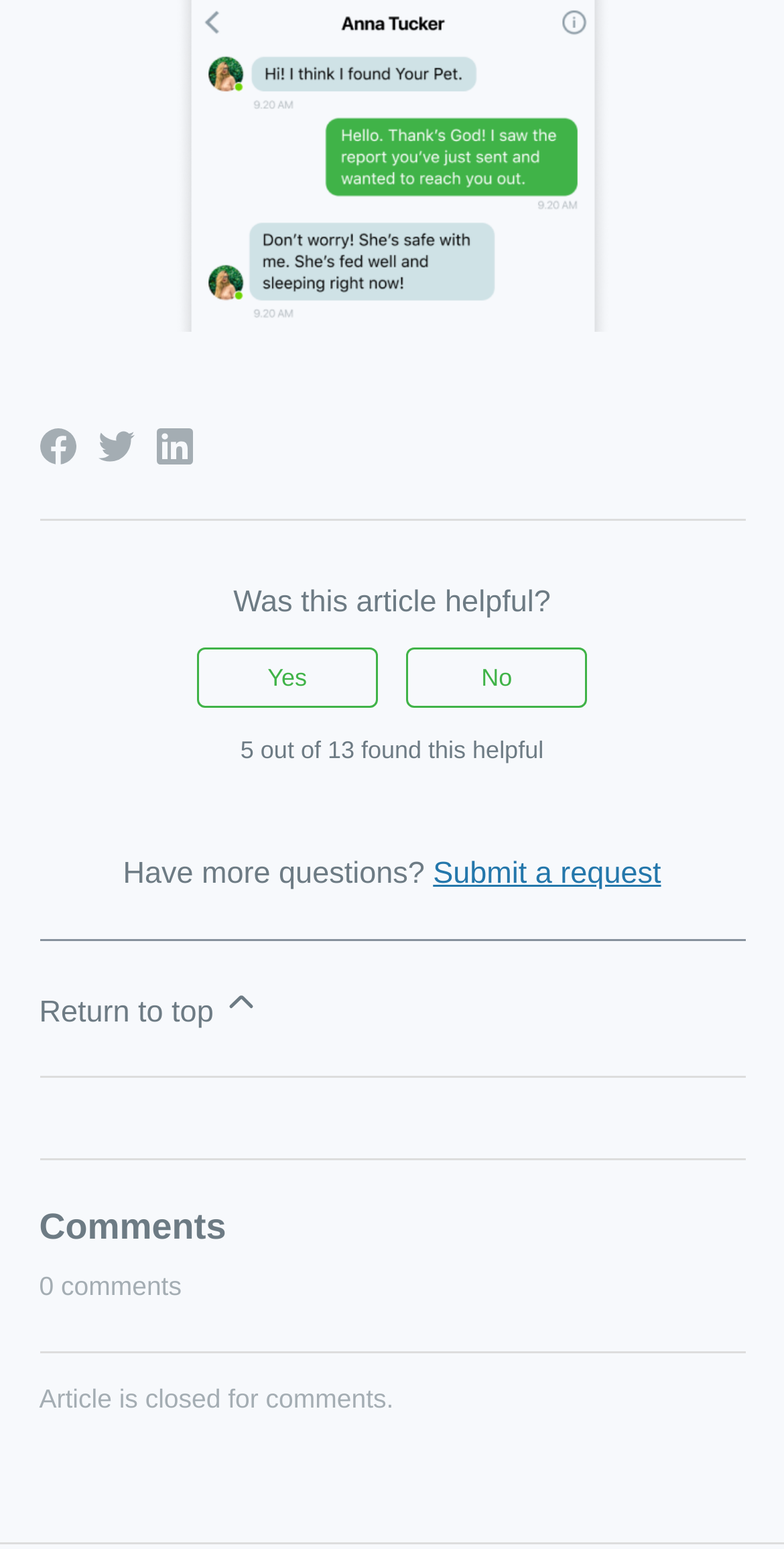Examine the screenshot and answer the question in as much detail as possible: What options are available for rating the article's helpfulness?

I found the answer by looking at the footer section of the webpage, where I found a group element labeled 'Was this article helpful?' that contains two button elements. Each button has a static text element, one labeled 'Yes' and the other labeled 'No', indicating that users can rate the article's helpfulness as either helpful or not helpful.